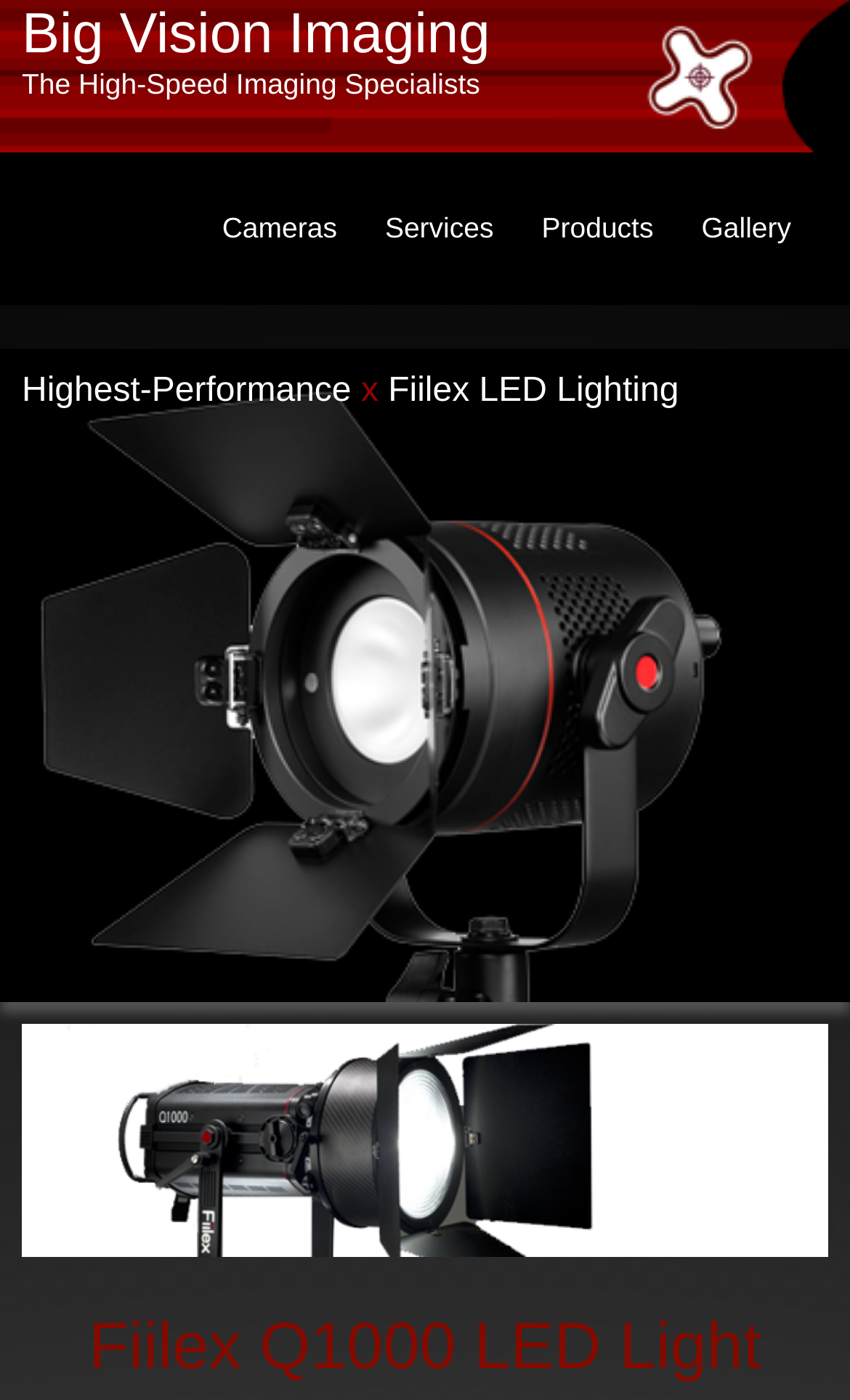Bounding box coordinates should be provided in the format (top-left x, top-left y, bottom-right x, bottom-right y) with all values between 0 and 1. Identify the bounding box for this UI element: facebook

None